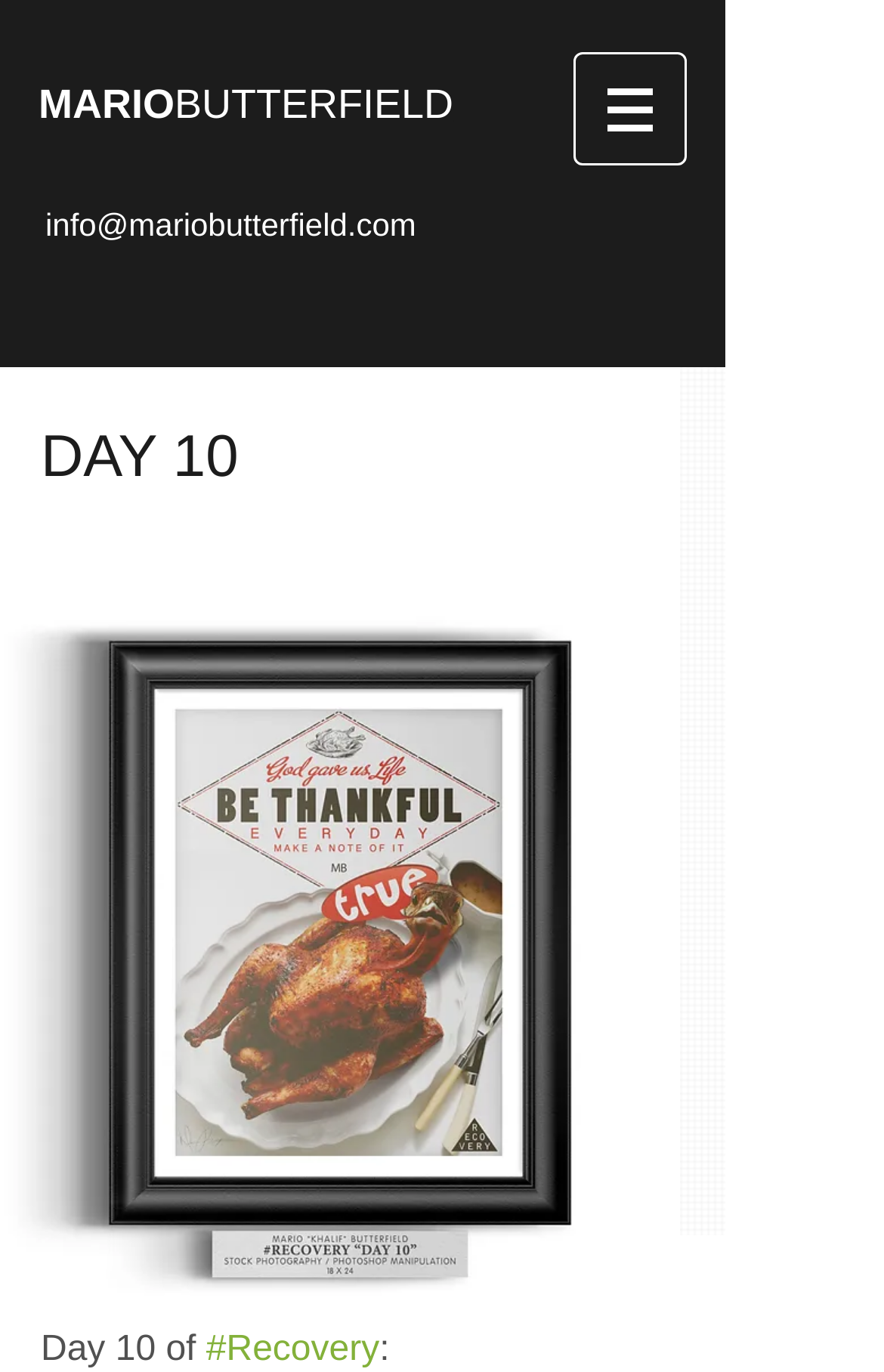Give the bounding box coordinates for this UI element: "aria-label="Share via Facebook"". The coordinates should be four float numbers between 0 and 1, arranged as [left, top, right, bottom].

[0.649, 0.038, 0.777, 0.121]